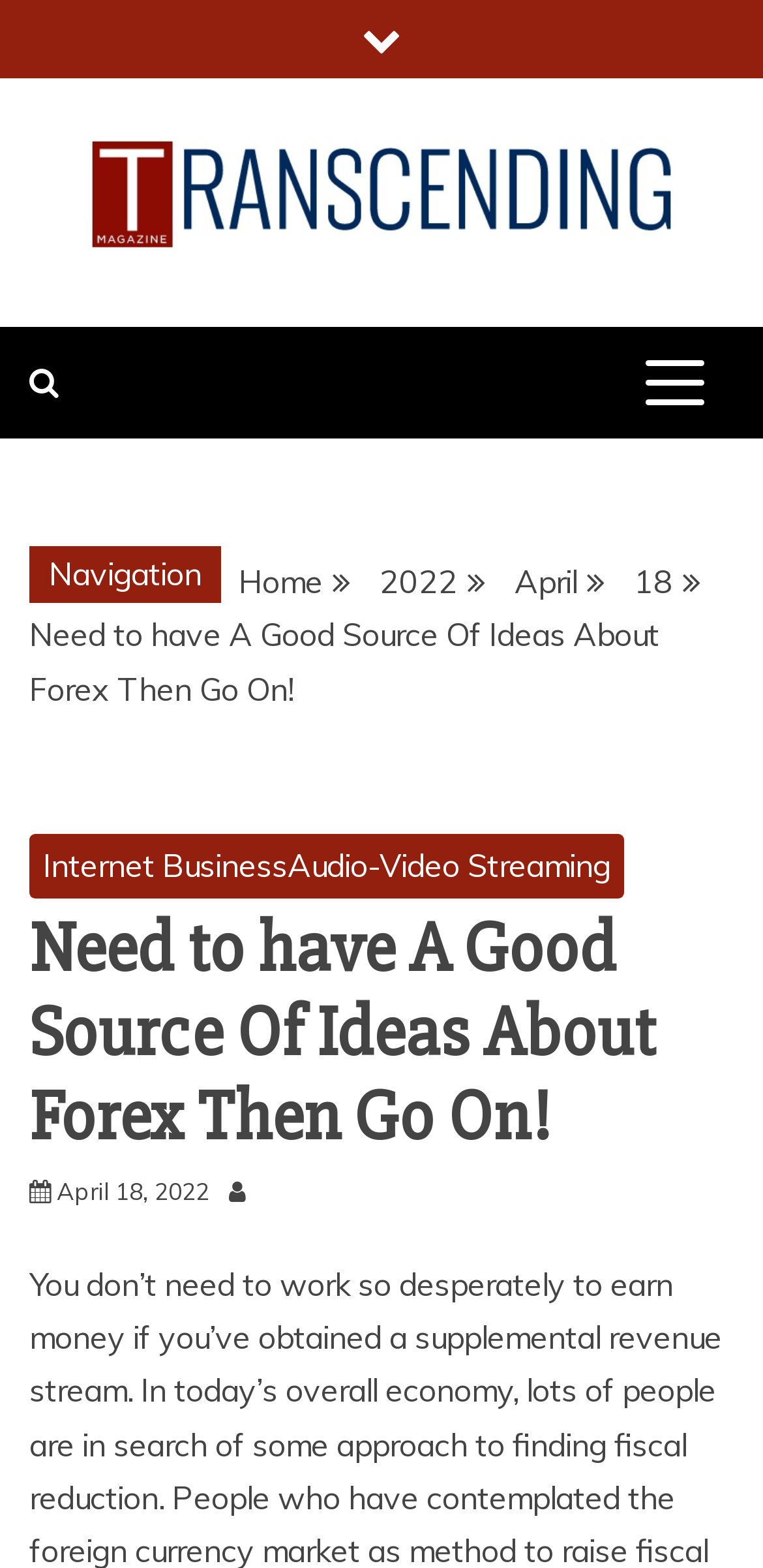Given the content of the image, can you provide a detailed answer to the question?
What is the name of the magazine?

The name of the magazine can be found in the top-left corner of the webpage, where it is written as 'Tehillah Magazine' in a link element.